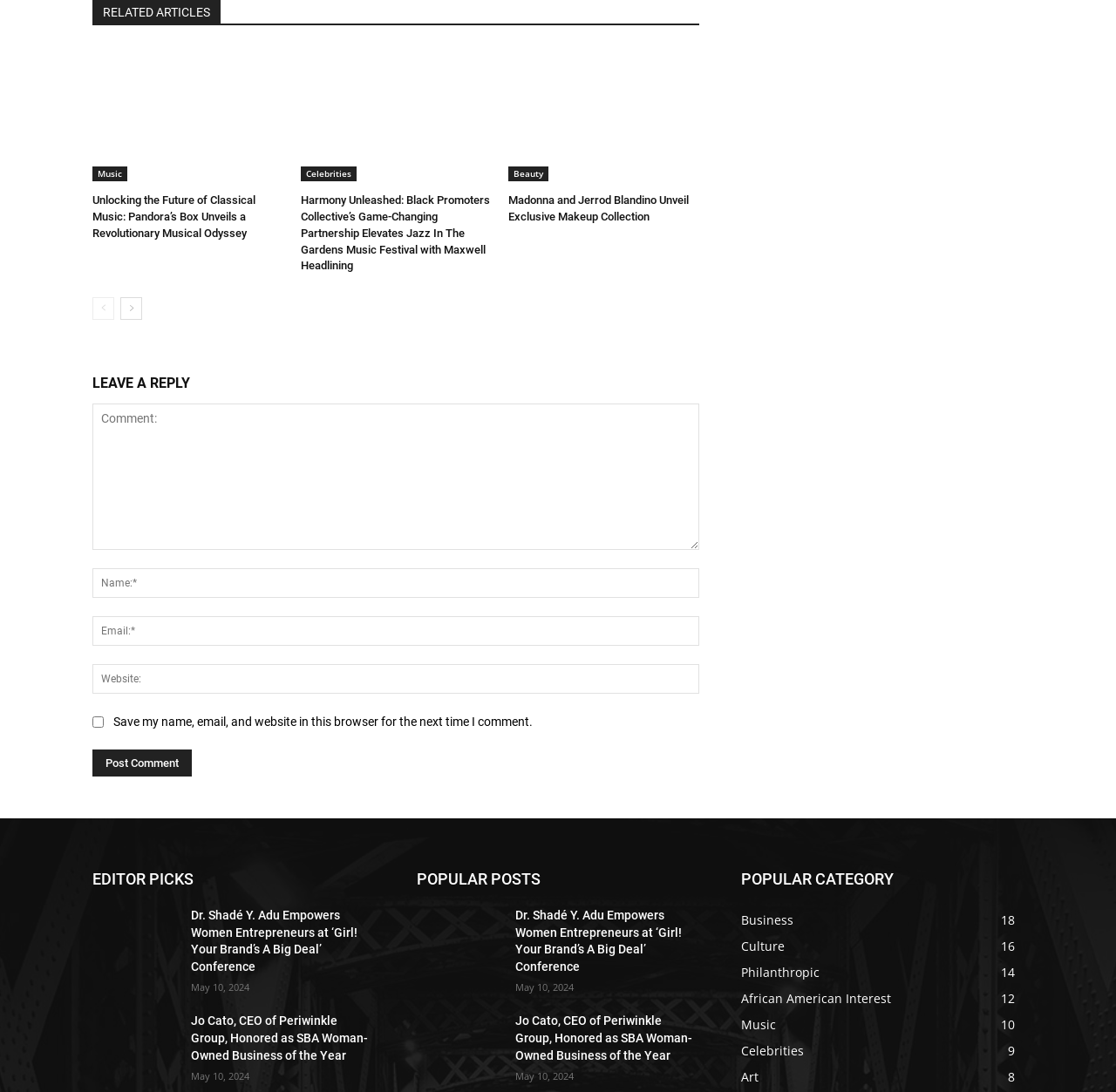Please identify the bounding box coordinates of the element that needs to be clicked to execute the following command: "View Boundaries". Provide the bounding box using four float numbers between 0 and 1, formatted as [left, top, right, bottom].

None